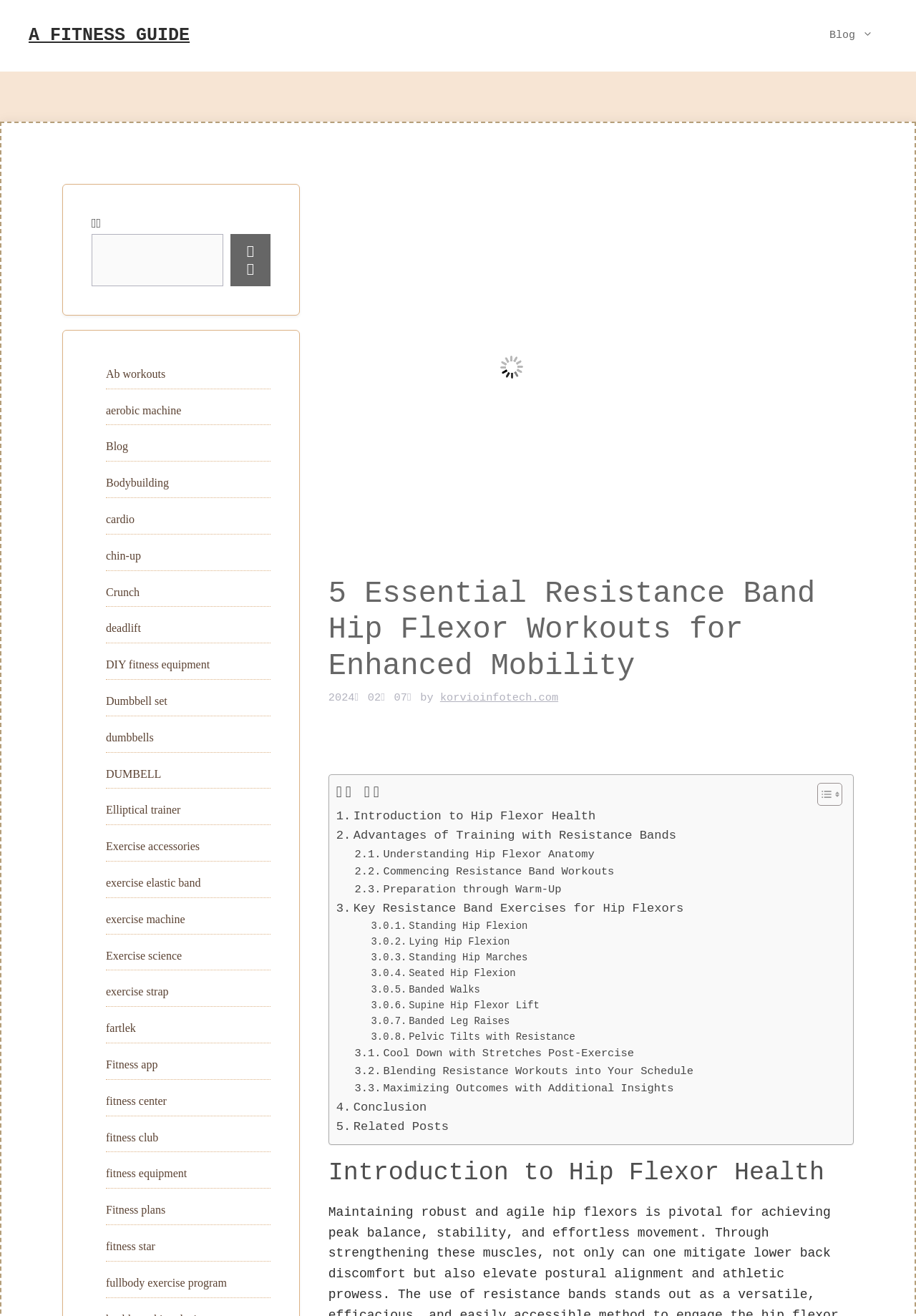What is the purpose of the 'Toggle Table of Content' button? Observe the screenshot and provide a one-word or short phrase answer.

To show or hide the table of content